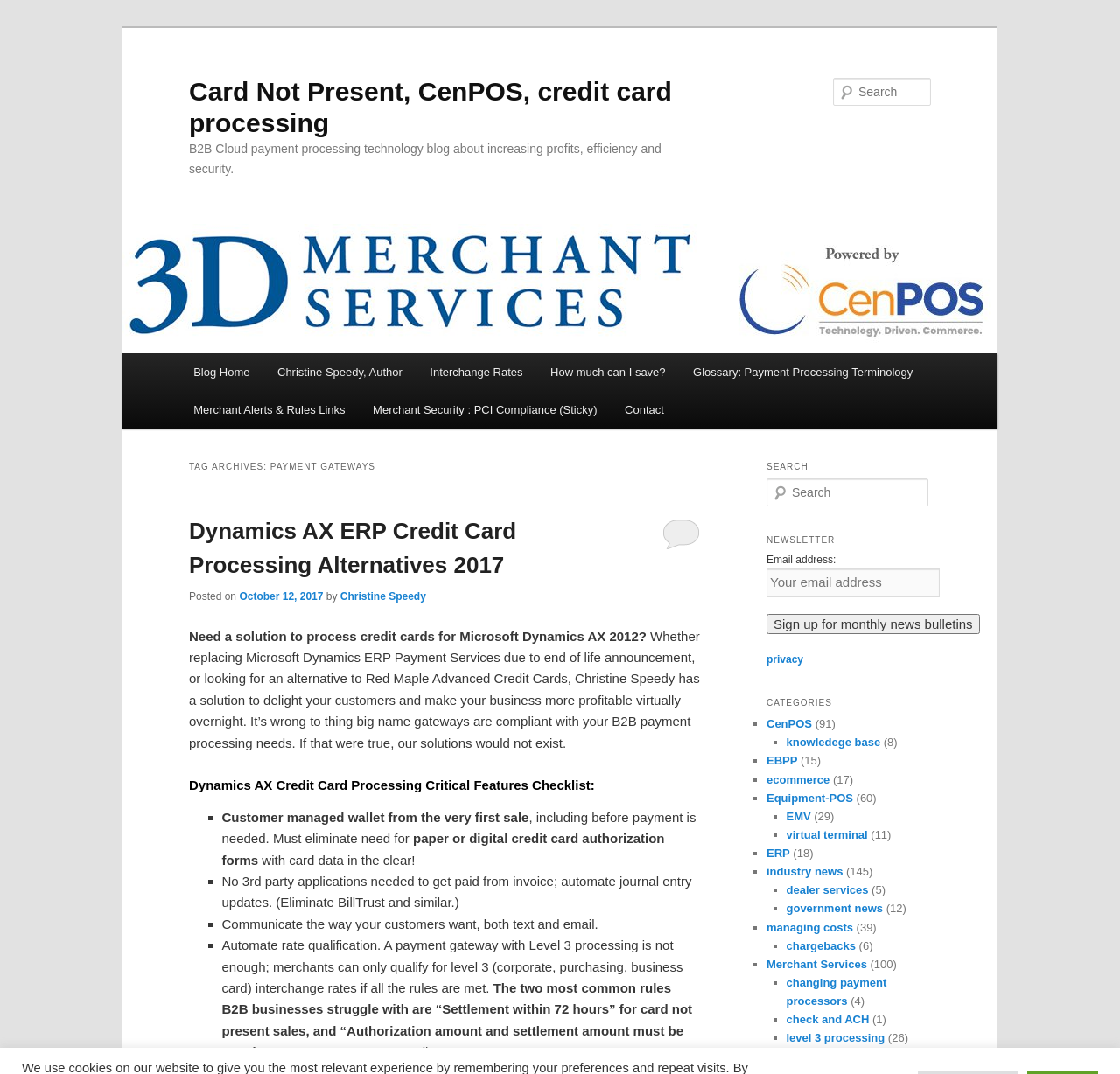Find the bounding box coordinates for the area that must be clicked to perform this action: "Check the 'Tag Cloud'".

None